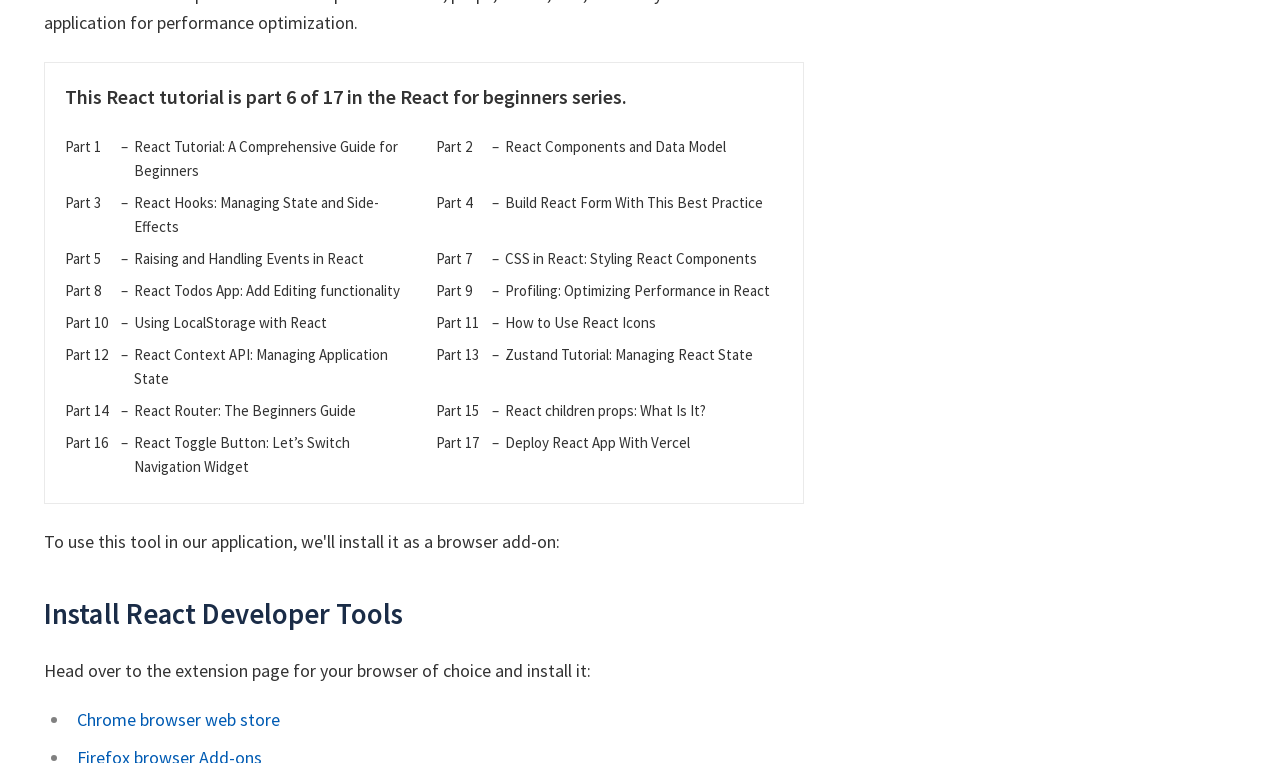Identify the bounding box coordinates for the UI element described as follows: "Chrome browser web store". Ensure the coordinates are four float numbers between 0 and 1, formatted as [left, top, right, bottom].

[0.06, 0.928, 0.219, 0.958]